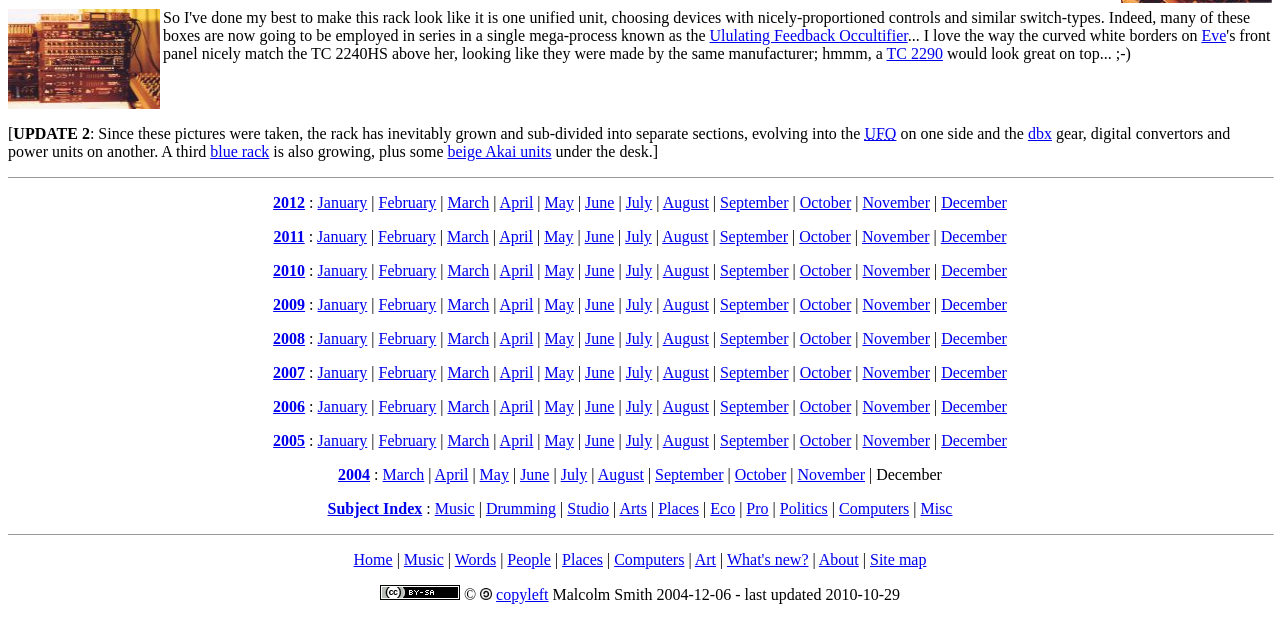What is the name of the rack?
Provide a concise answer using a single word or phrase based on the image.

Outboard rack